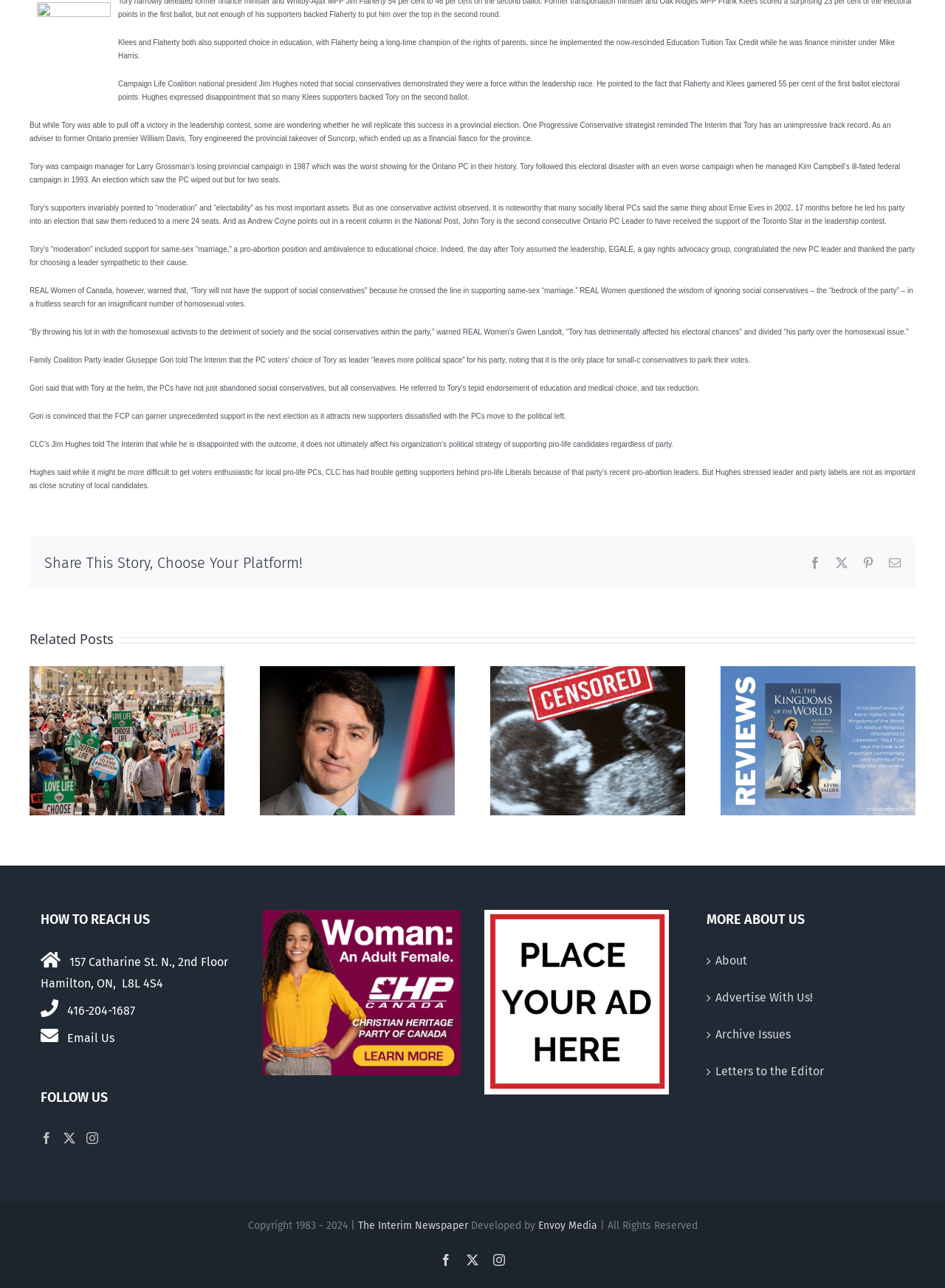Find the bounding box of the UI element described as: "Envoy Media". The bounding box coordinates should be given as four float values between 0 and 1, i.e., [left, top, right, bottom].

[0.569, 0.947, 0.632, 0.957]